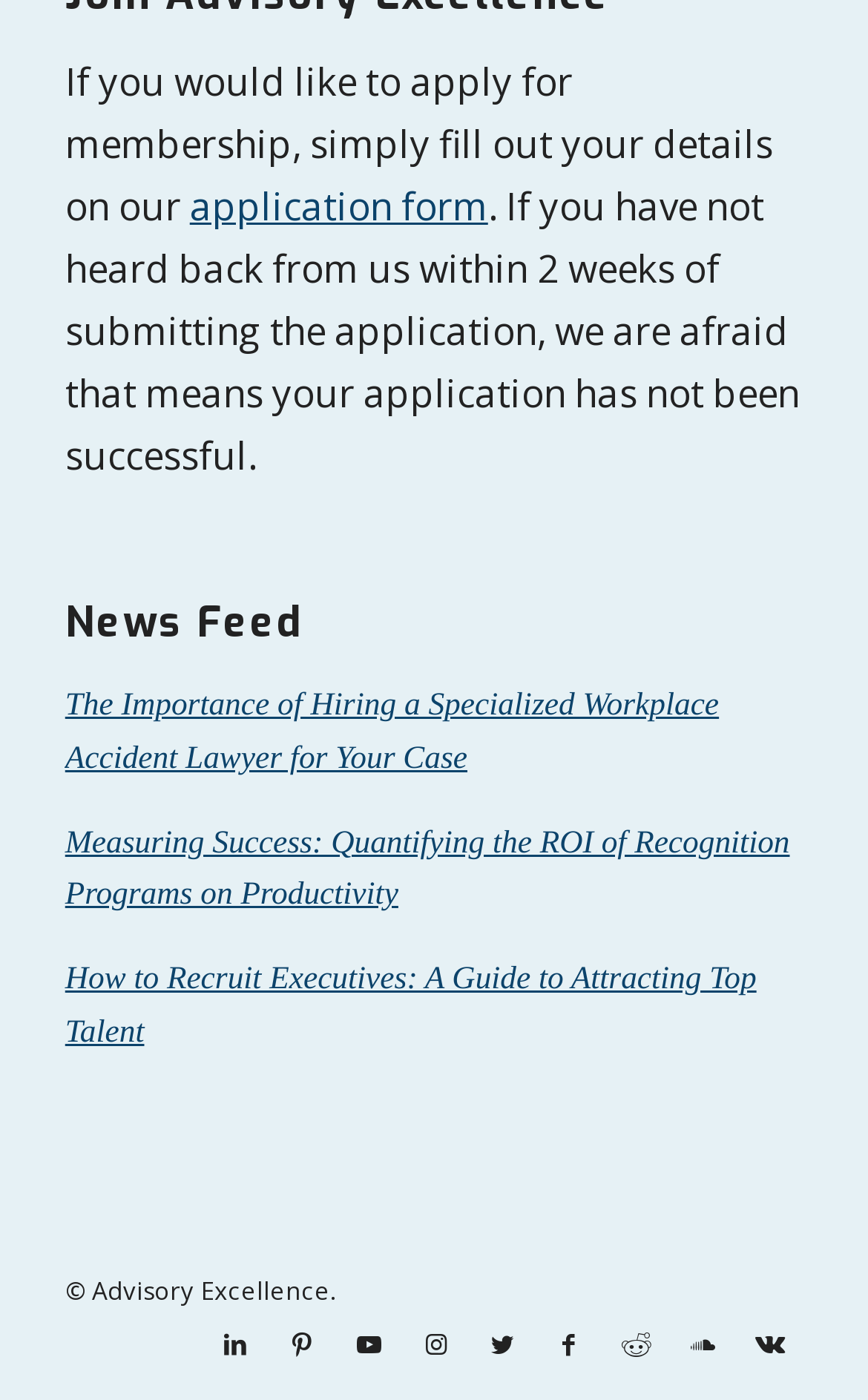Find the bounding box coordinates of the element's region that should be clicked in order to follow the given instruction: "Enter your name". The coordinates should consist of four float numbers between 0 and 1, i.e., [left, top, right, bottom].

None